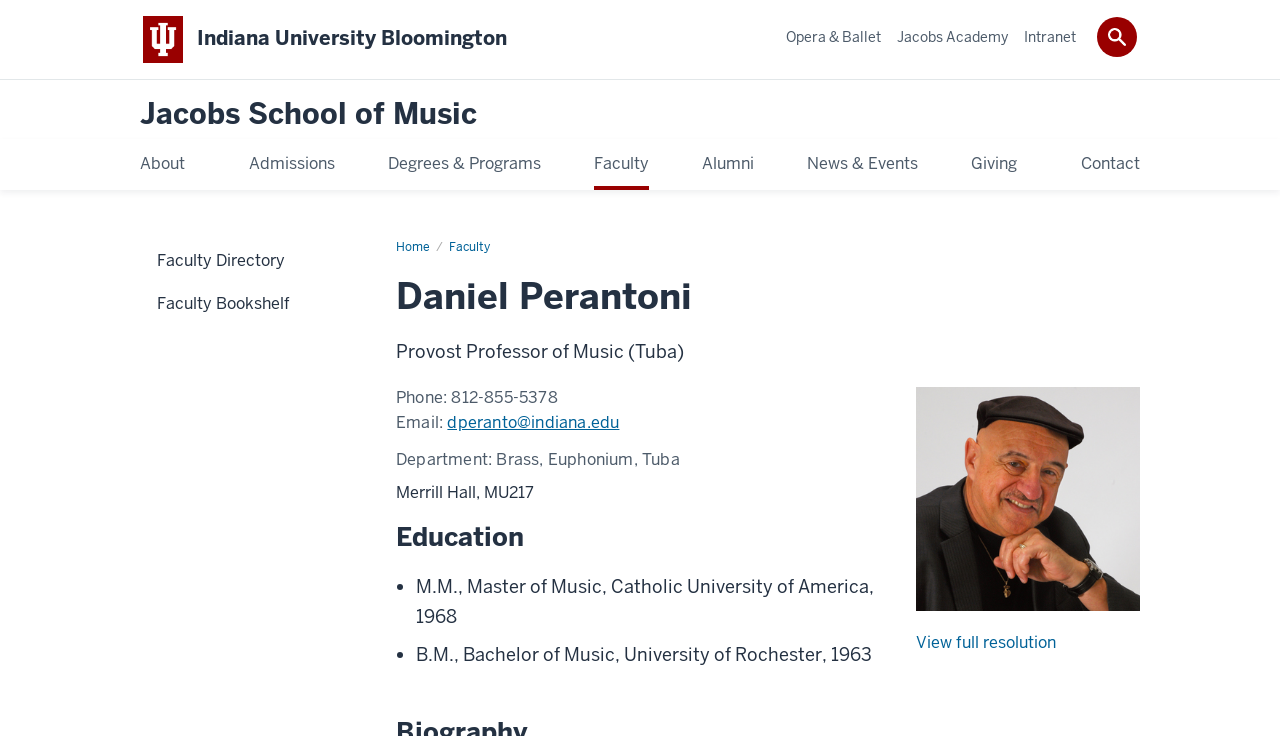Provide the bounding box coordinates of the HTML element this sentence describes: "Jacobs School of Music". The bounding box coordinates consist of four float numbers between 0 and 1, i.e., [left, top, right, bottom].

[0.109, 0.131, 0.373, 0.177]